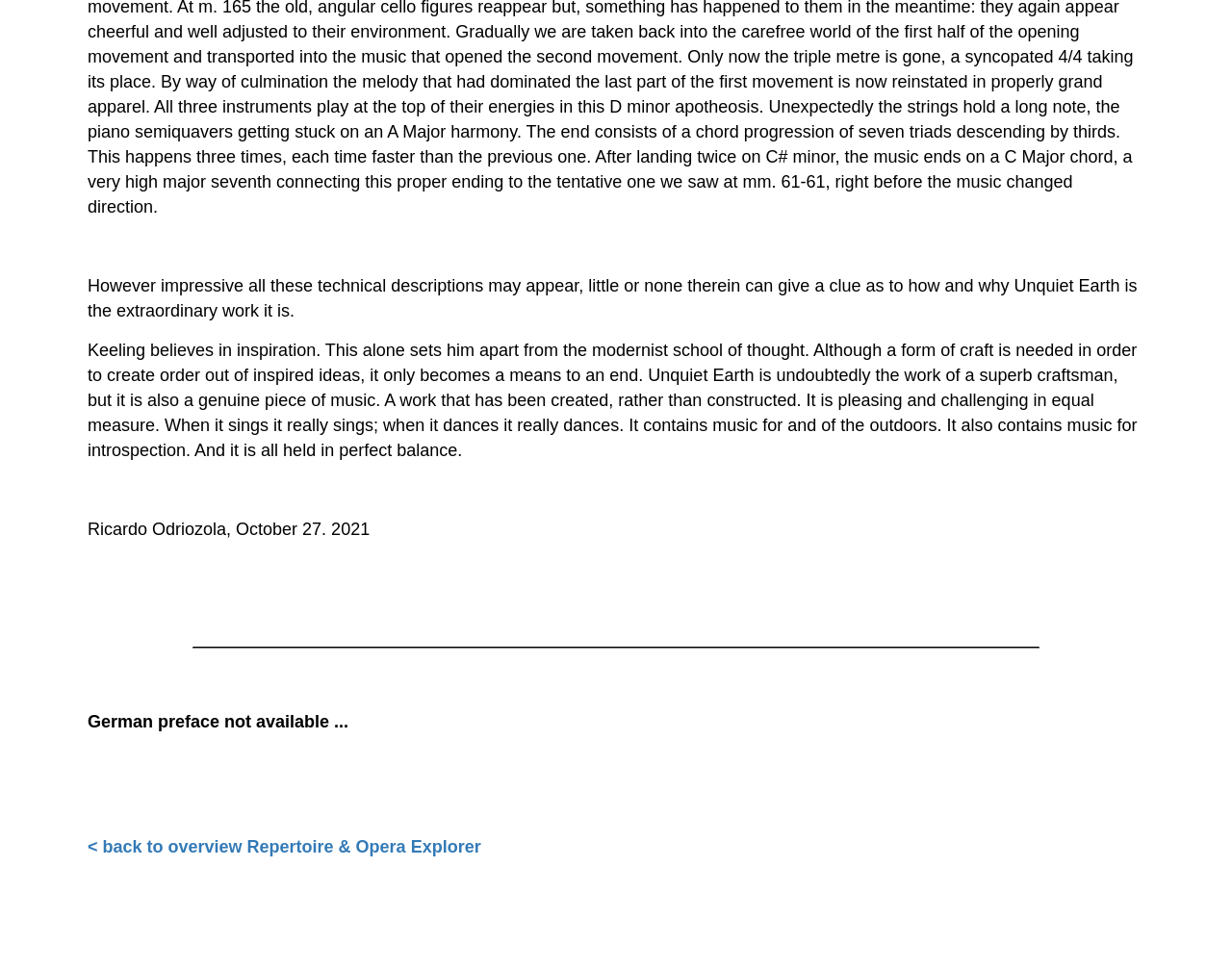What is the name of the music piece described?
Please look at the screenshot and answer using one word or phrase.

Unquiet Earth